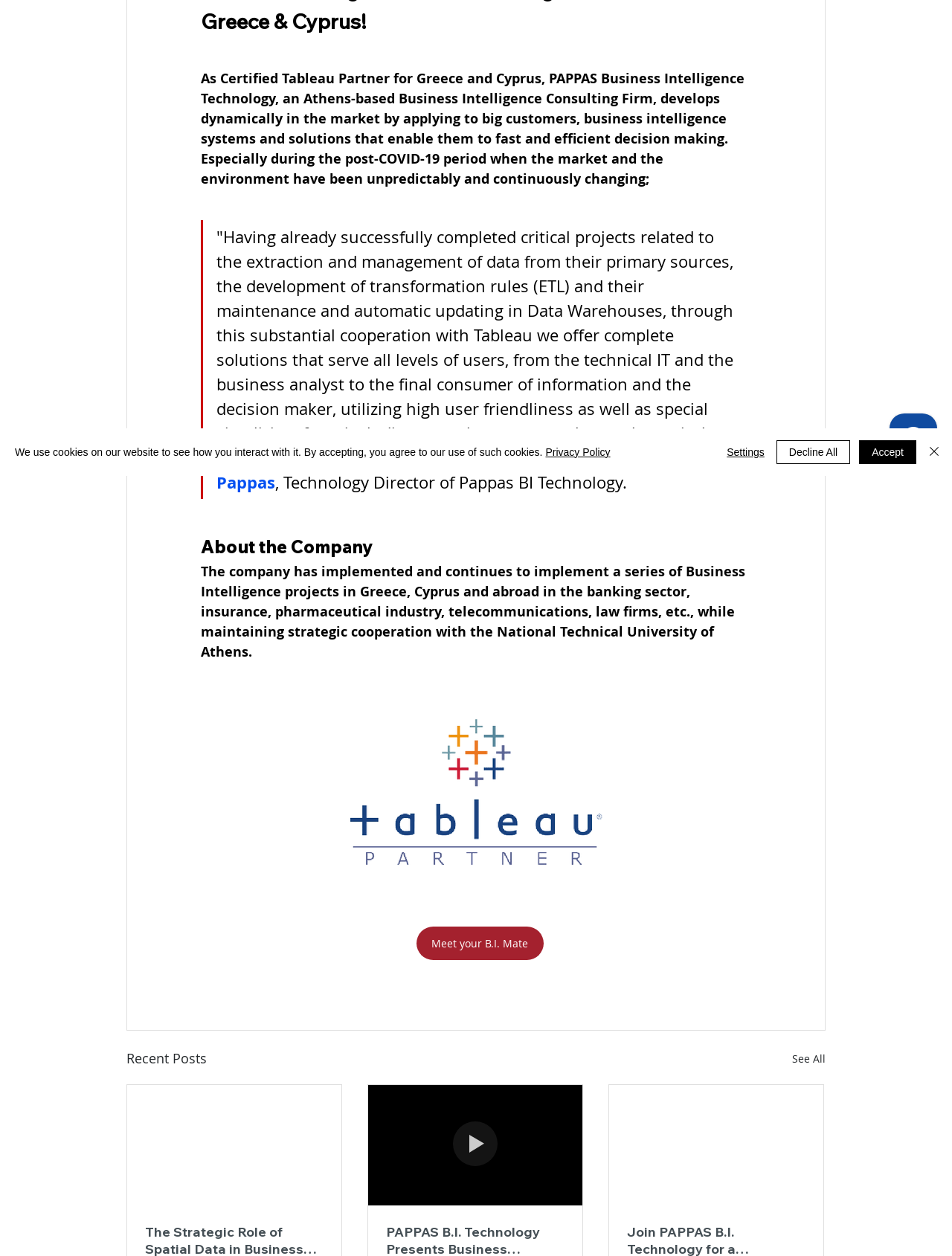Based on the element description Meet your B.I. Mate, identify the bounding box coordinates for the UI element. The coordinates should be in the format (top-left x, top-left y, bottom-right x, bottom-right y) and within the 0 to 1 range.

[0.437, 0.738, 0.571, 0.765]